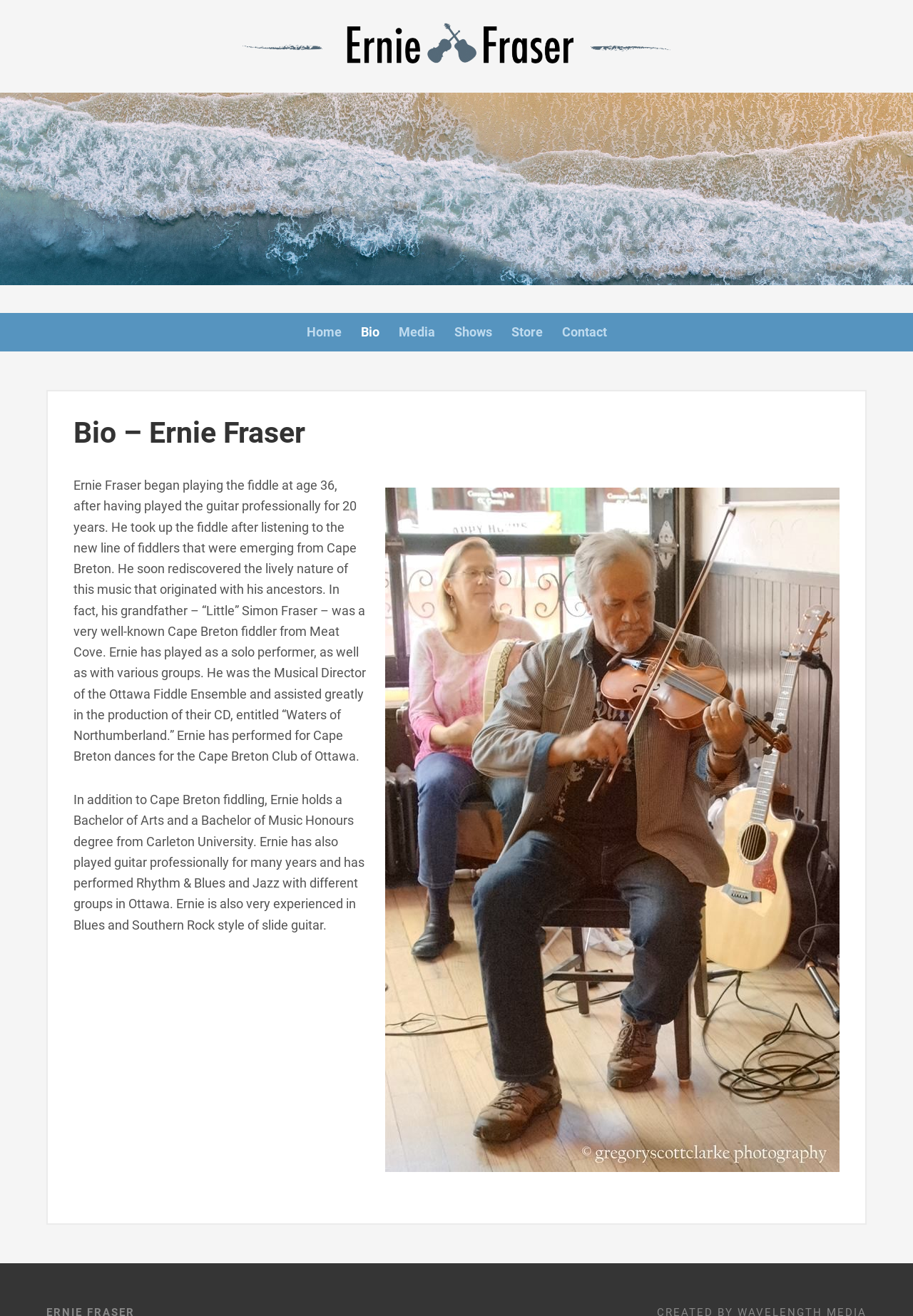Generate the text content of the main headline of the webpage.

Bio – Ernie Fraser